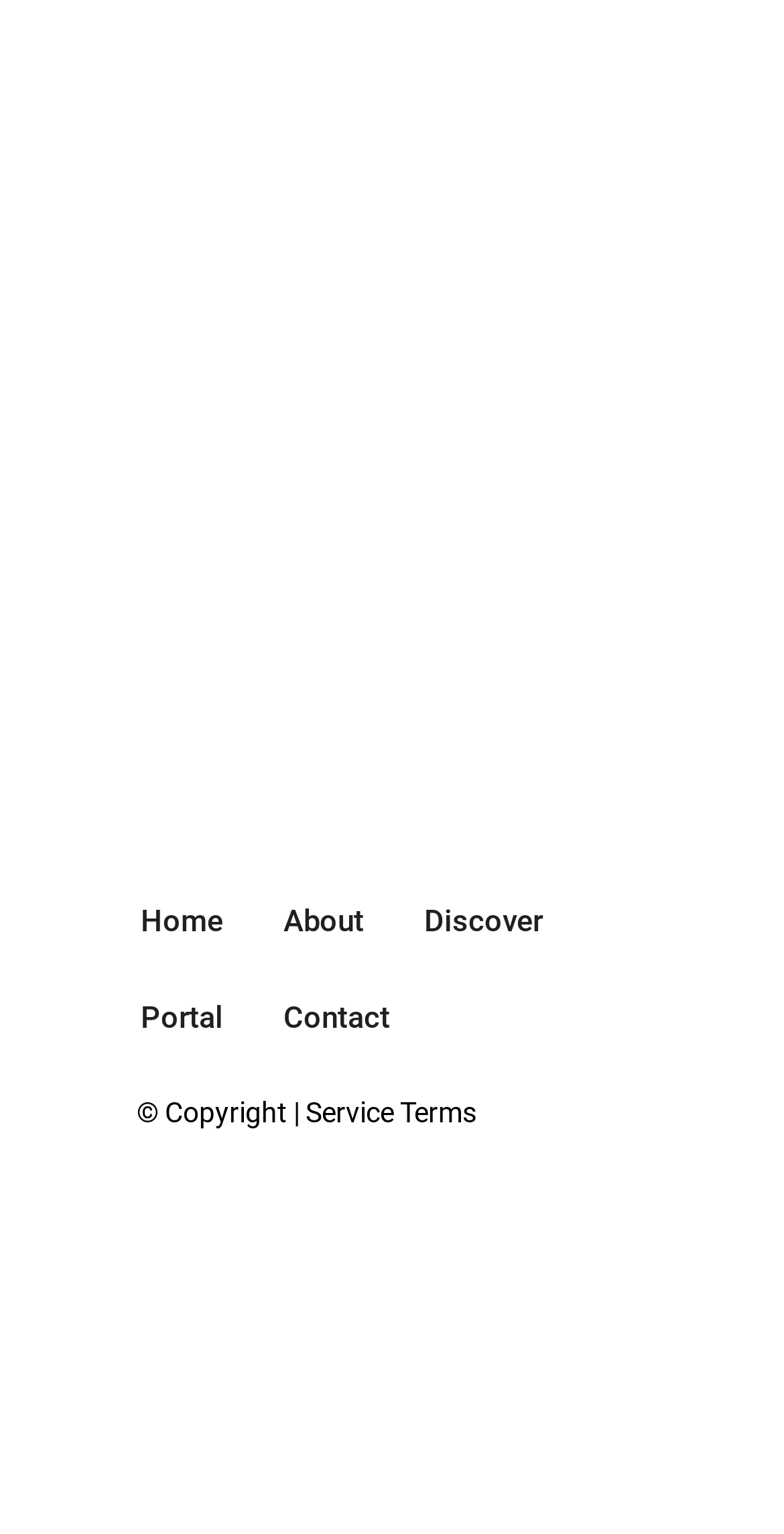Answer the question with a single word or phrase: 
How many navigation links are there?

5